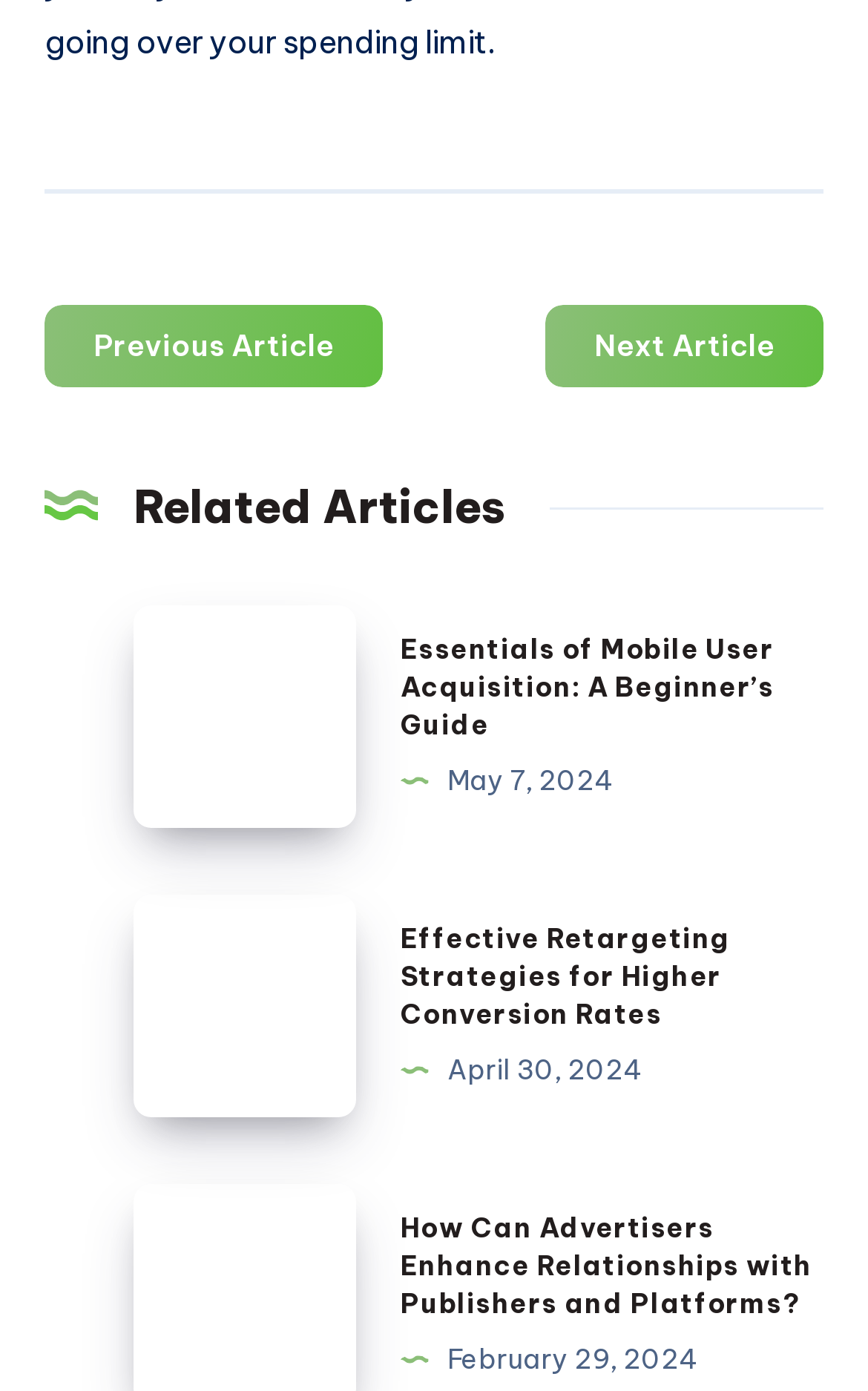When was the second related article published?
Provide a detailed and well-explained answer to the question.

I examined the second article element under the 'Related Articles' heading and found the publication date, which is 'April 30, 2024'.